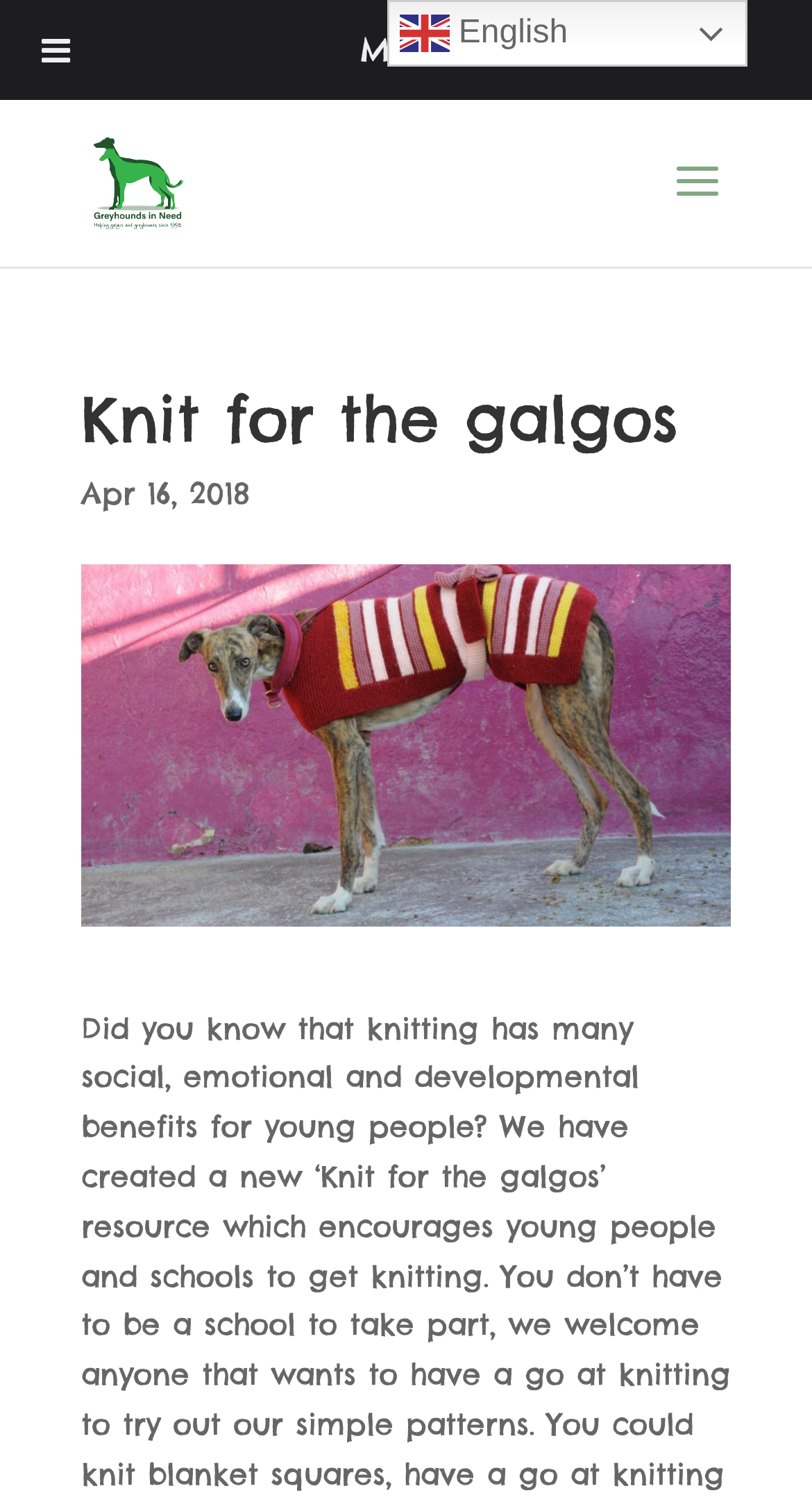Locate the bounding box of the UI element with the following description: "alt="Greyhounds In Need"".

[0.115, 0.108, 0.226, 0.133]